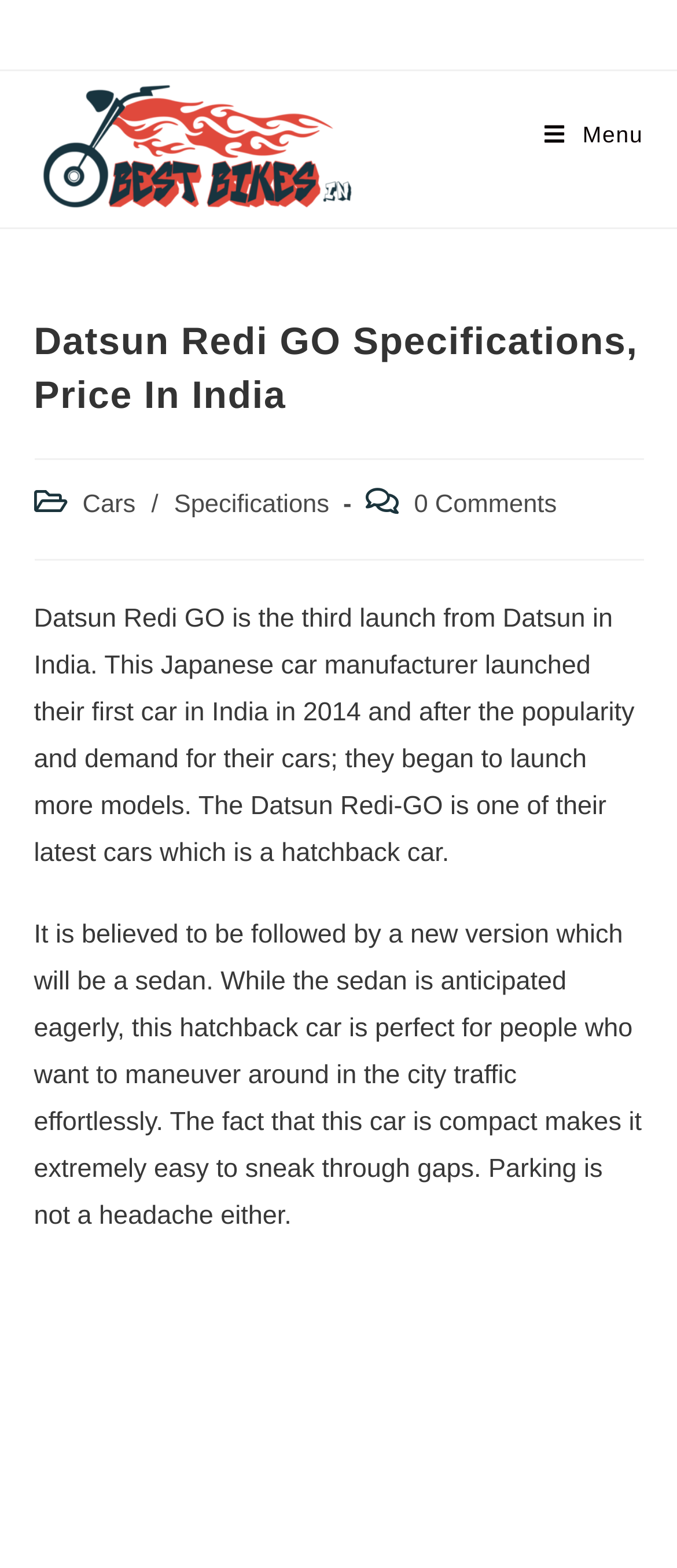Give a one-word or one-phrase response to the question: 
What is the expected next launch from Datsun?

Sedan